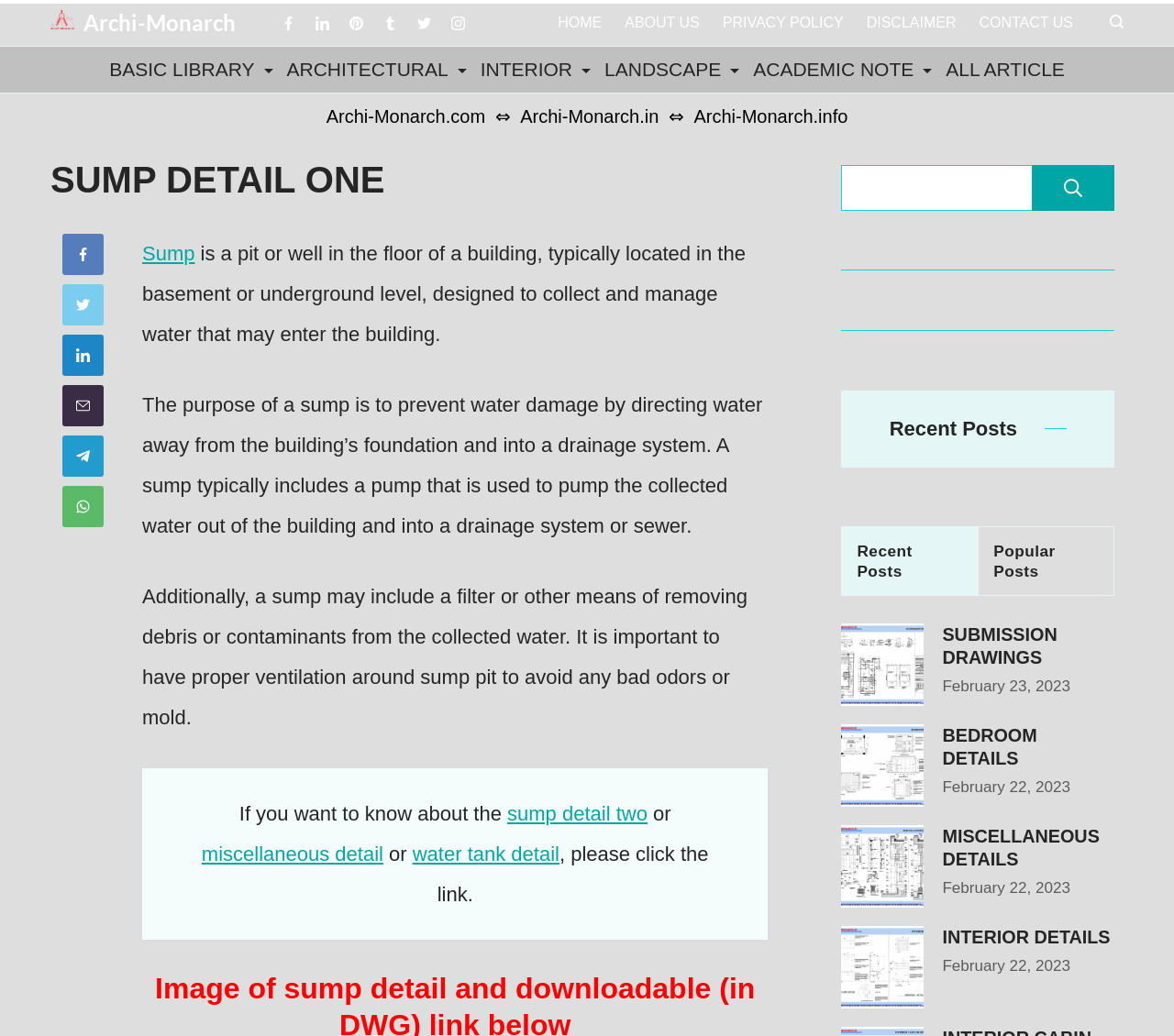Please find the bounding box coordinates for the clickable element needed to perform this instruction: "Get personalized introductions sent straight to your inbox!".

None